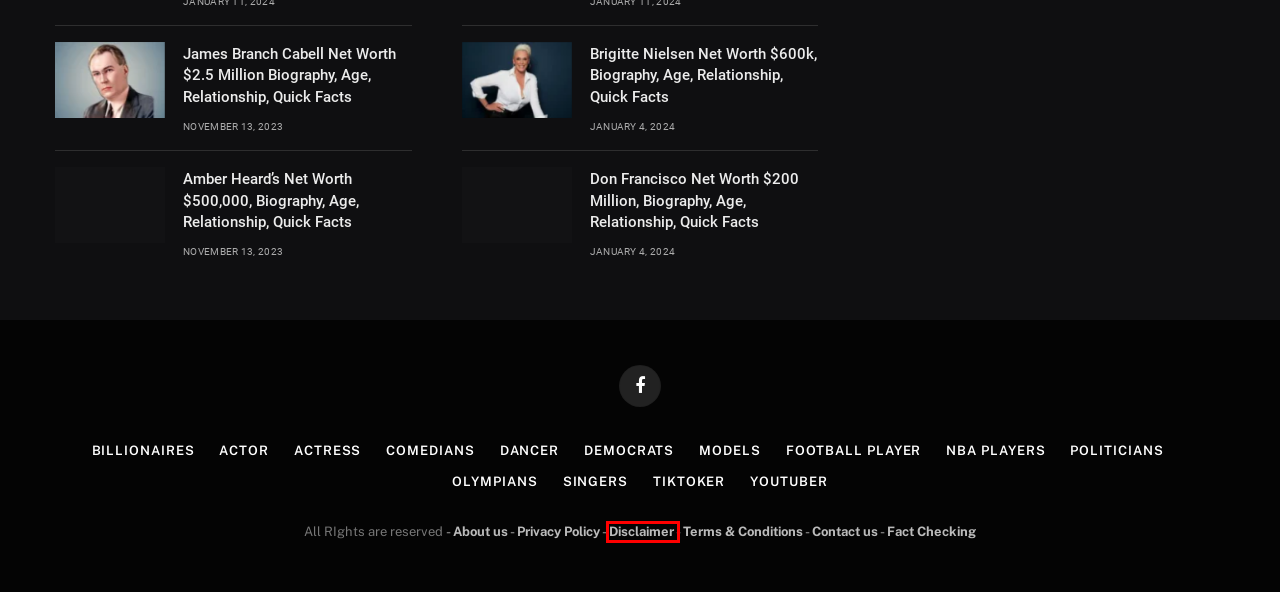You are presented with a screenshot of a webpage with a red bounding box. Select the webpage description that most closely matches the new webpage after clicking the element inside the red bounding box. The options are:
A. Disclaimer
B. Privacy Policy
C. Fact-Checking
D. About us
E. Contact us
F. Dancer
G. Actor
H. Models

A